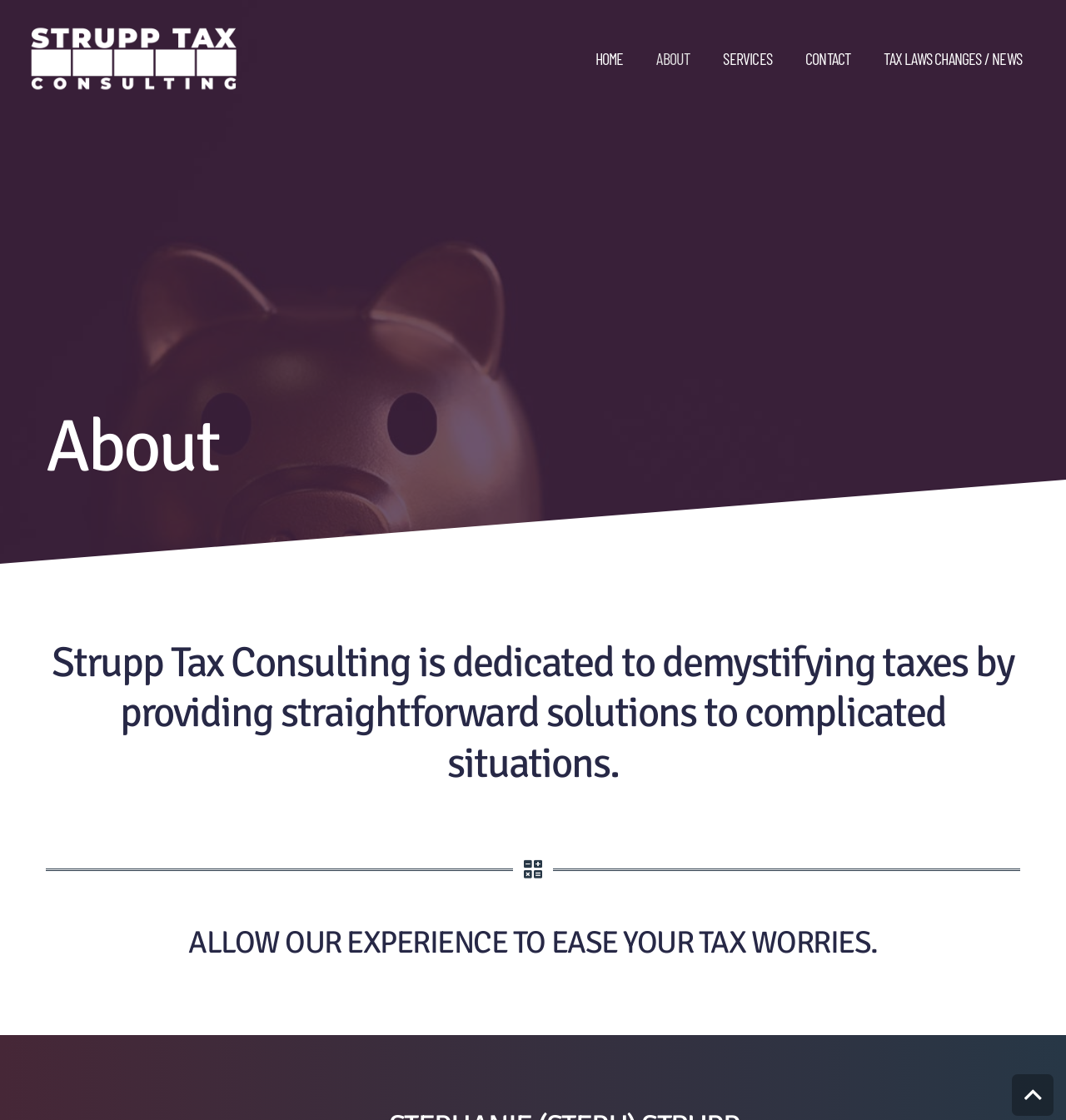Locate the bounding box coordinates of the element that should be clicked to execute the following instruction: "contact Strupp Tax Consulting".

[0.42, 0.757, 0.58, 0.795]